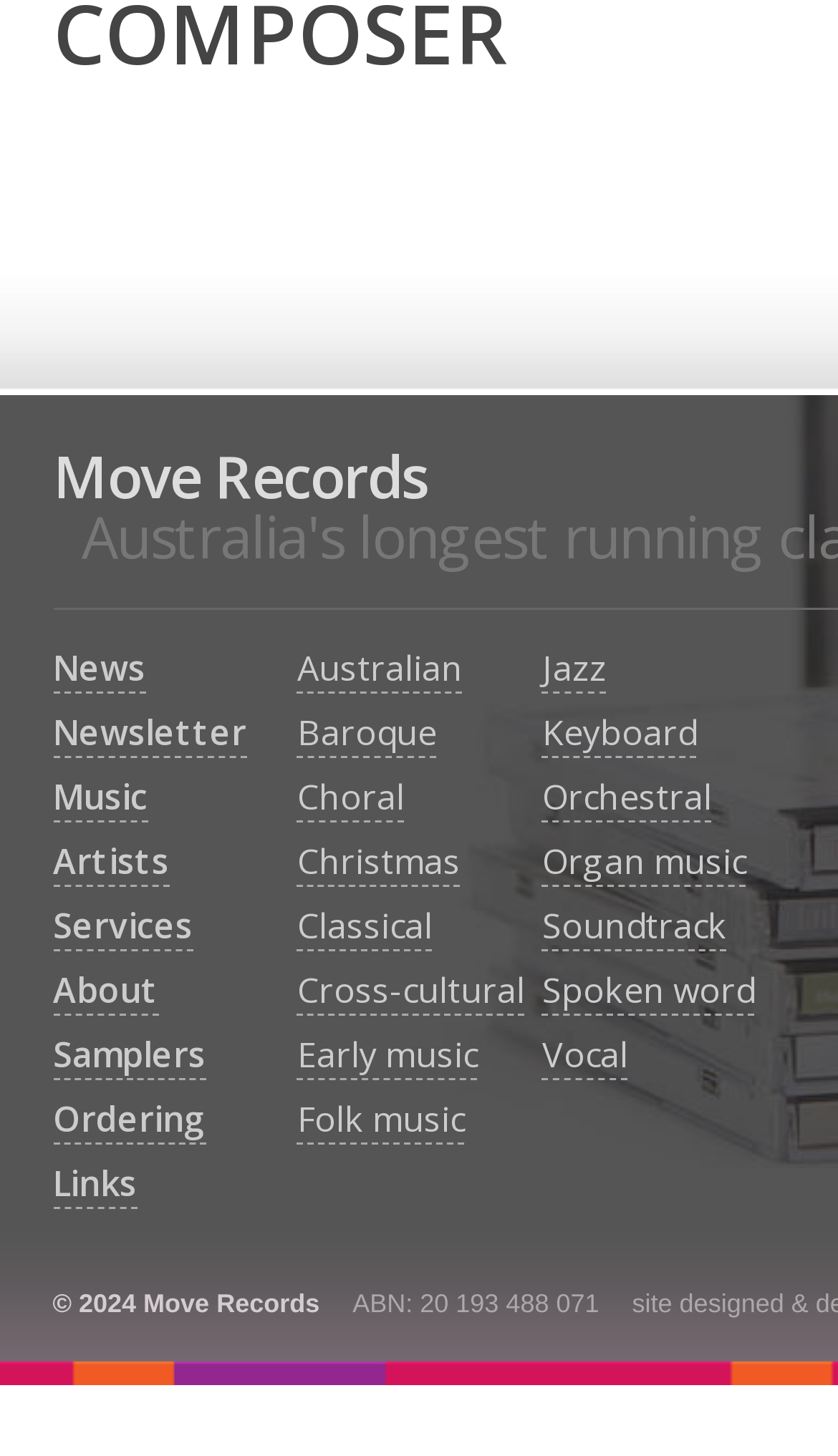Provide a one-word or one-phrase answer to the question:
What is the copyright year of Move Records?

2024